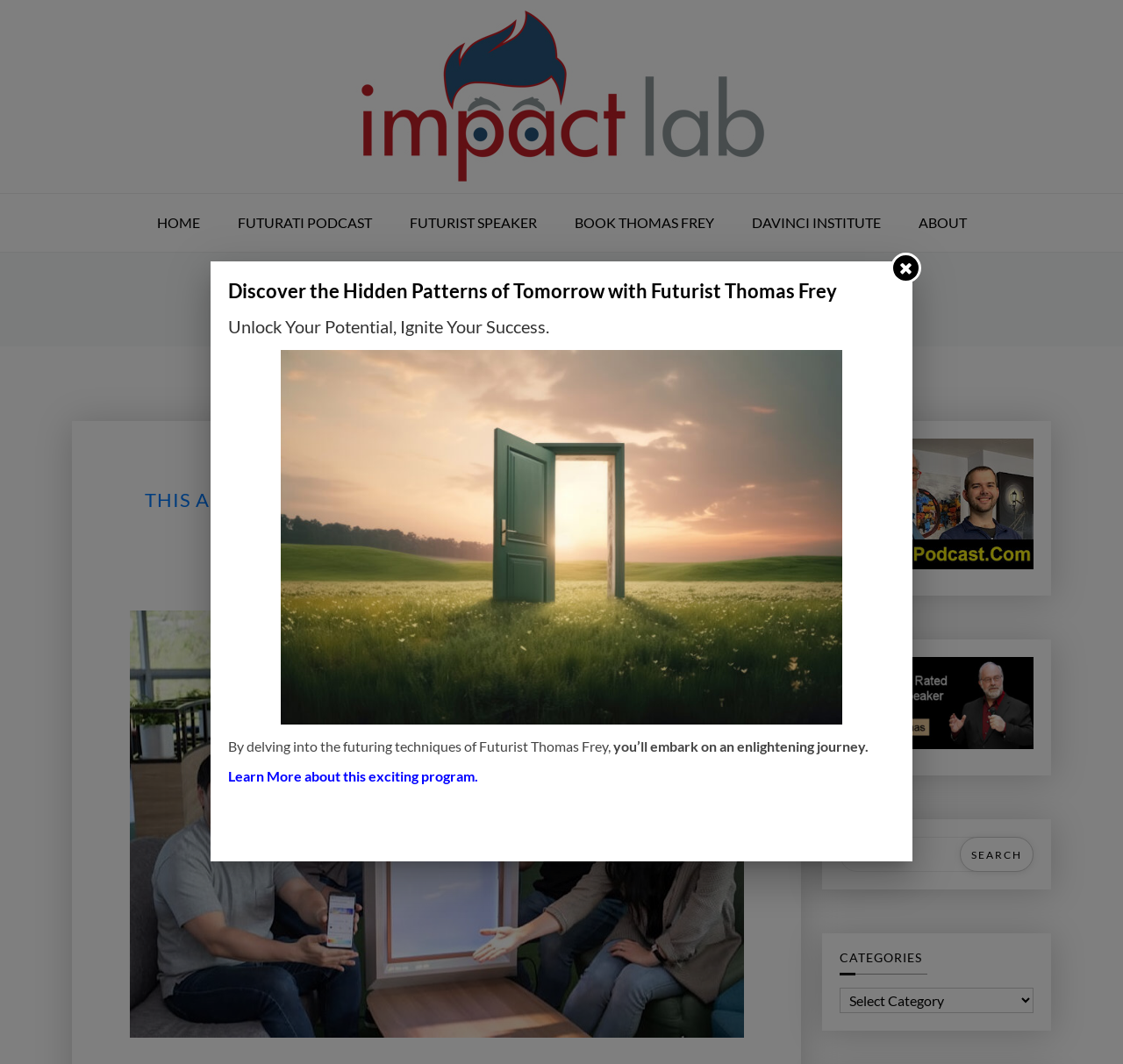Find the main header of the webpage and produce its text content.

TAG: VITAMIN D